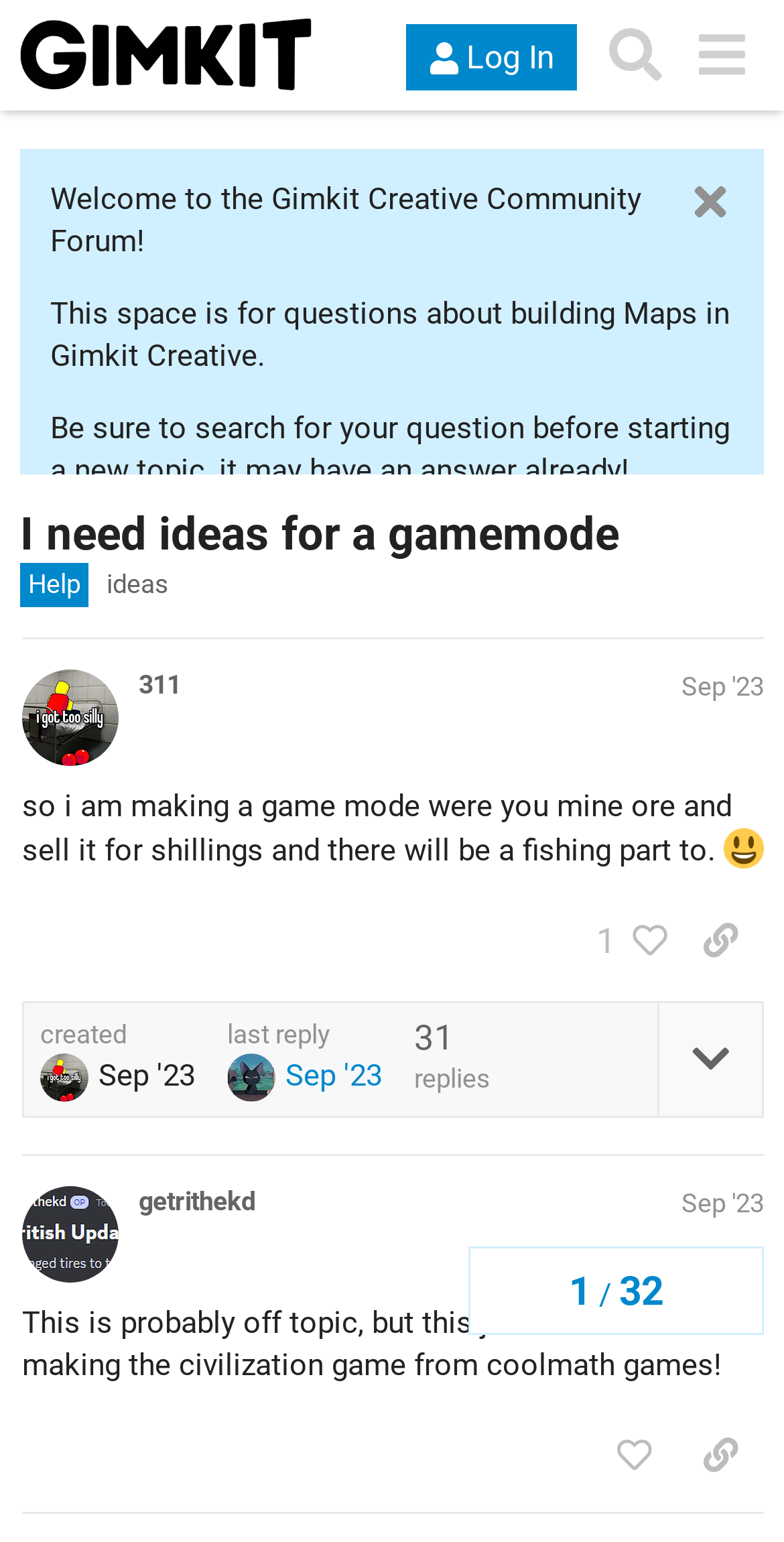What is the primary heading on this webpage?

I need ideas for a gamemode